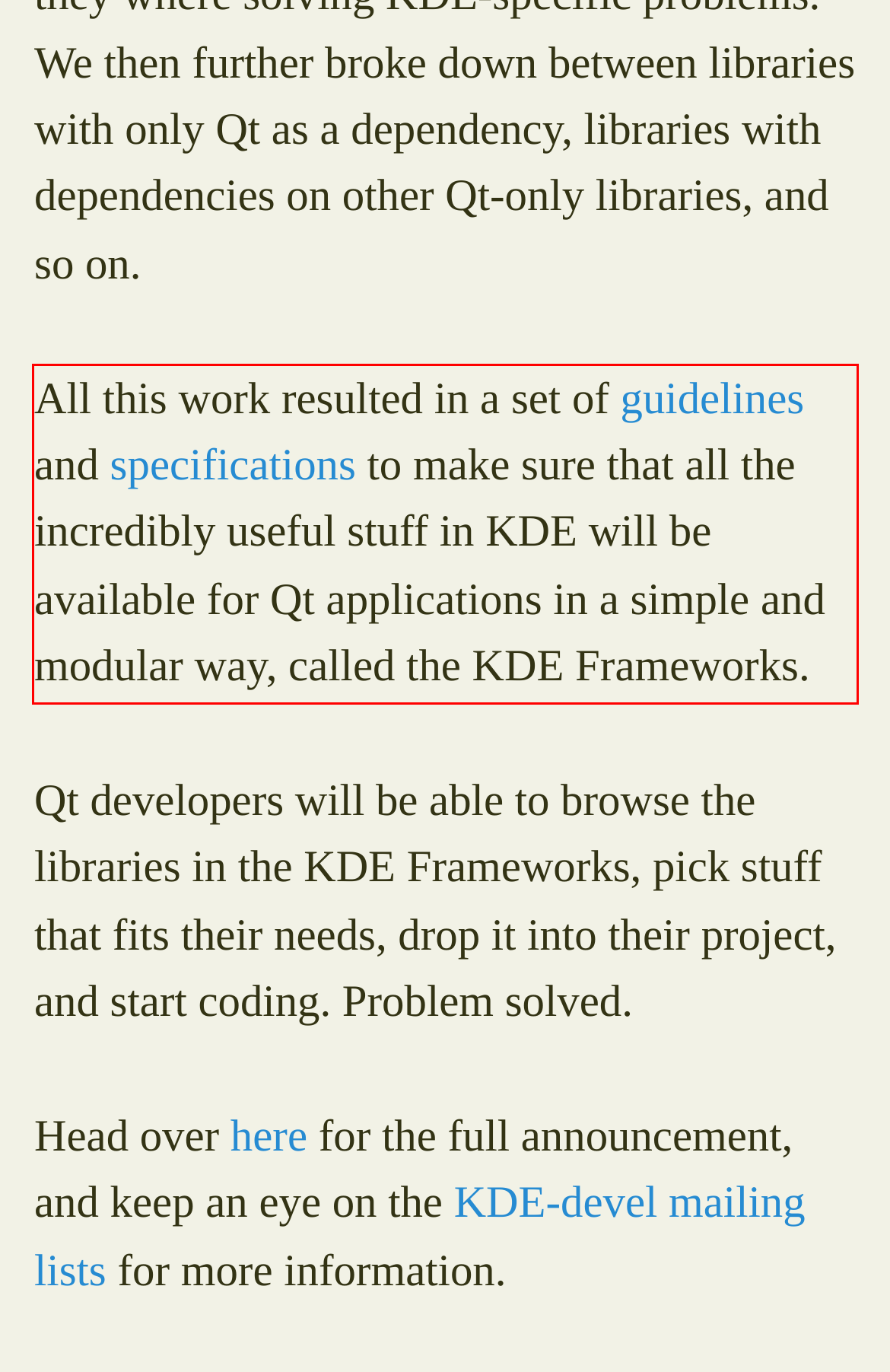You are provided with a webpage screenshot that includes a red rectangle bounding box. Extract the text content from within the bounding box using OCR.

All this work resulted in a set of guidelines and specifications to make sure that all the incredibly useful stuff in KDE will be available for Qt applications in a simple and modular way, called the KDE Frameworks.